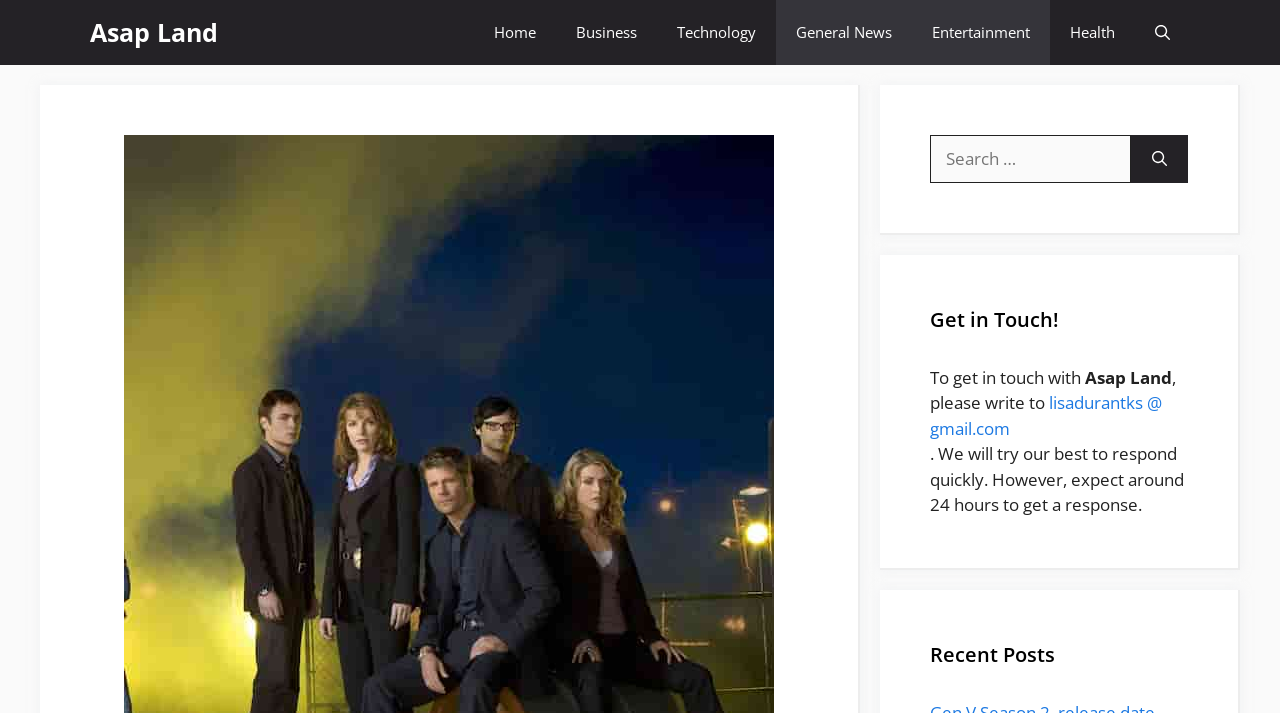Determine the bounding box coordinates of the element's region needed to click to follow the instruction: "Open search". Provide these coordinates as four float numbers between 0 and 1, formatted as [left, top, right, bottom].

[0.887, 0.0, 0.93, 0.091]